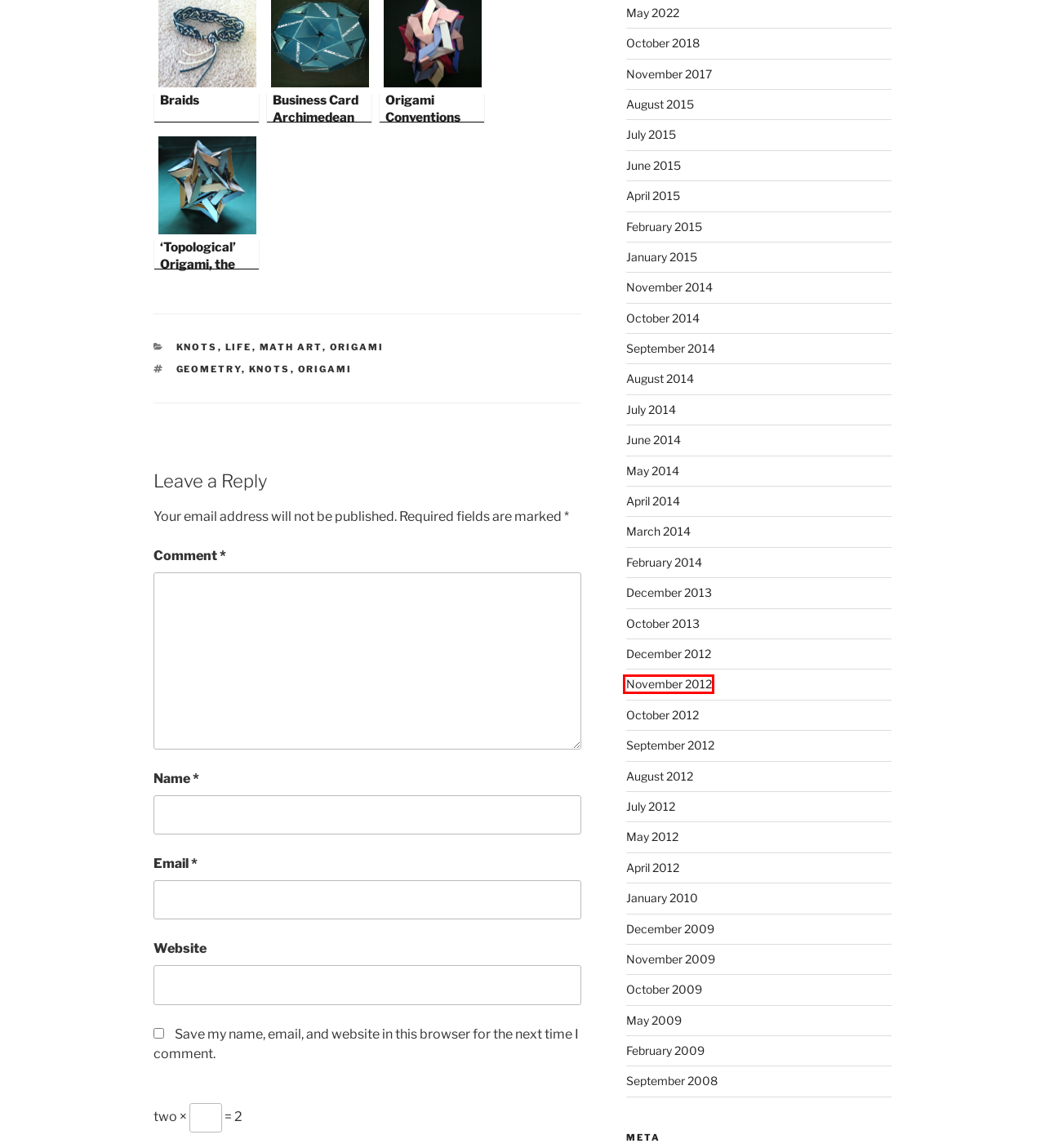Observe the webpage screenshot and focus on the red bounding box surrounding a UI element. Choose the most appropriate webpage description that corresponds to the new webpage after clicking the element in the bounding box. Here are the candidates:
A. June 2014 – Andrea Hawksley
B. September 2012 – Andrea Hawksley
C. February 2015 – Andrea Hawksley
D. February 2009 – Andrea Hawksley
E. knots – Andrea Hawksley
F. November 2012 – Andrea Hawksley
G. May 2012 – Andrea Hawksley
H. October 2013 – Andrea Hawksley

F